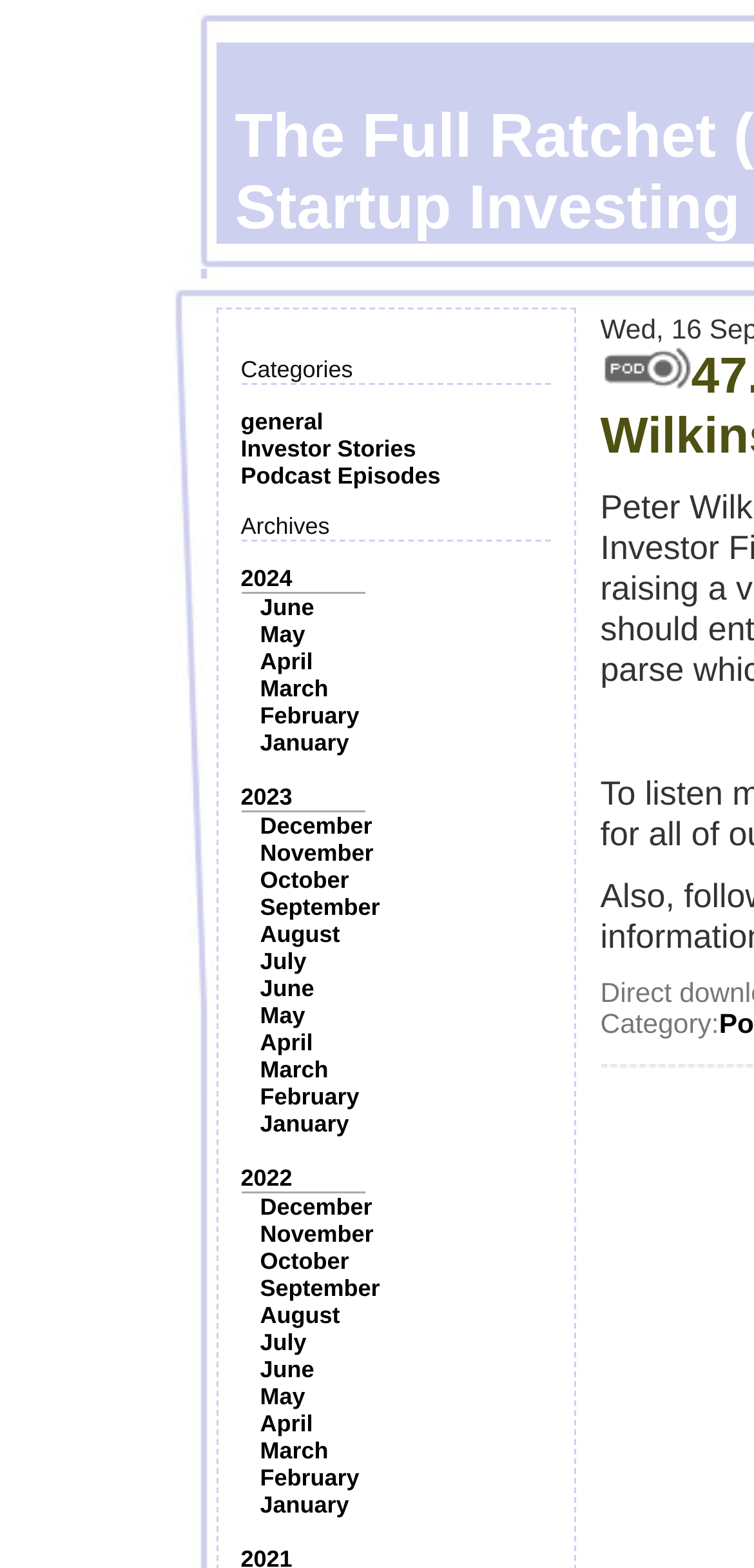Using the provided element description, identify the bounding box coordinates as (top-left x, top-left y, bottom-right x, bottom-right y). Ensure all values are between 0 and 1. Description: Podcast Episodes

[0.319, 0.295, 0.584, 0.312]